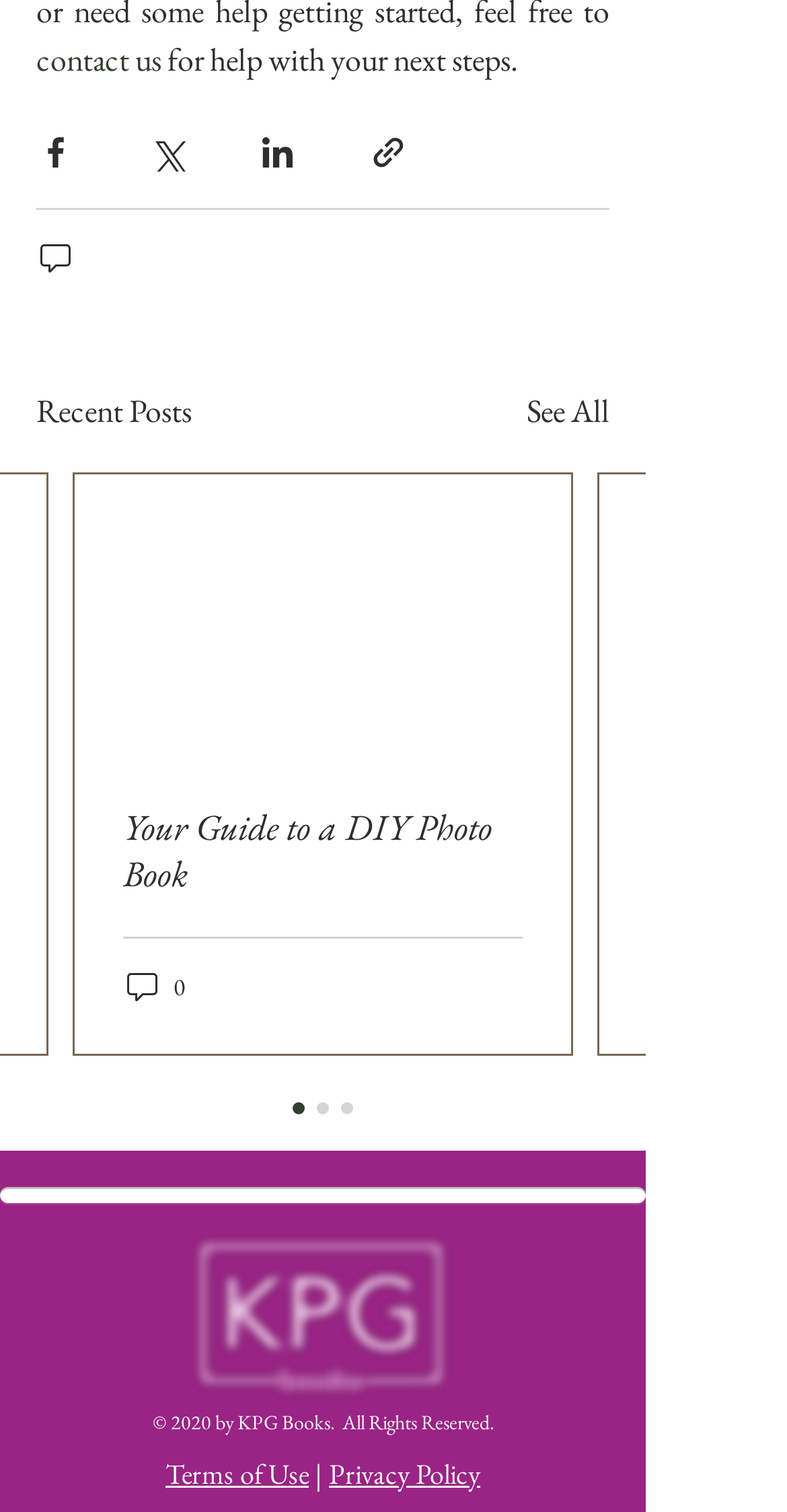Using the provided element description, identify the bounding box coordinates as (top-left x, top-left y, bottom-right x, bottom-right y). Ensure all values are between 0 and 1. Description: aria-label="Share via Twitter"

[0.187, 0.088, 0.236, 0.114]